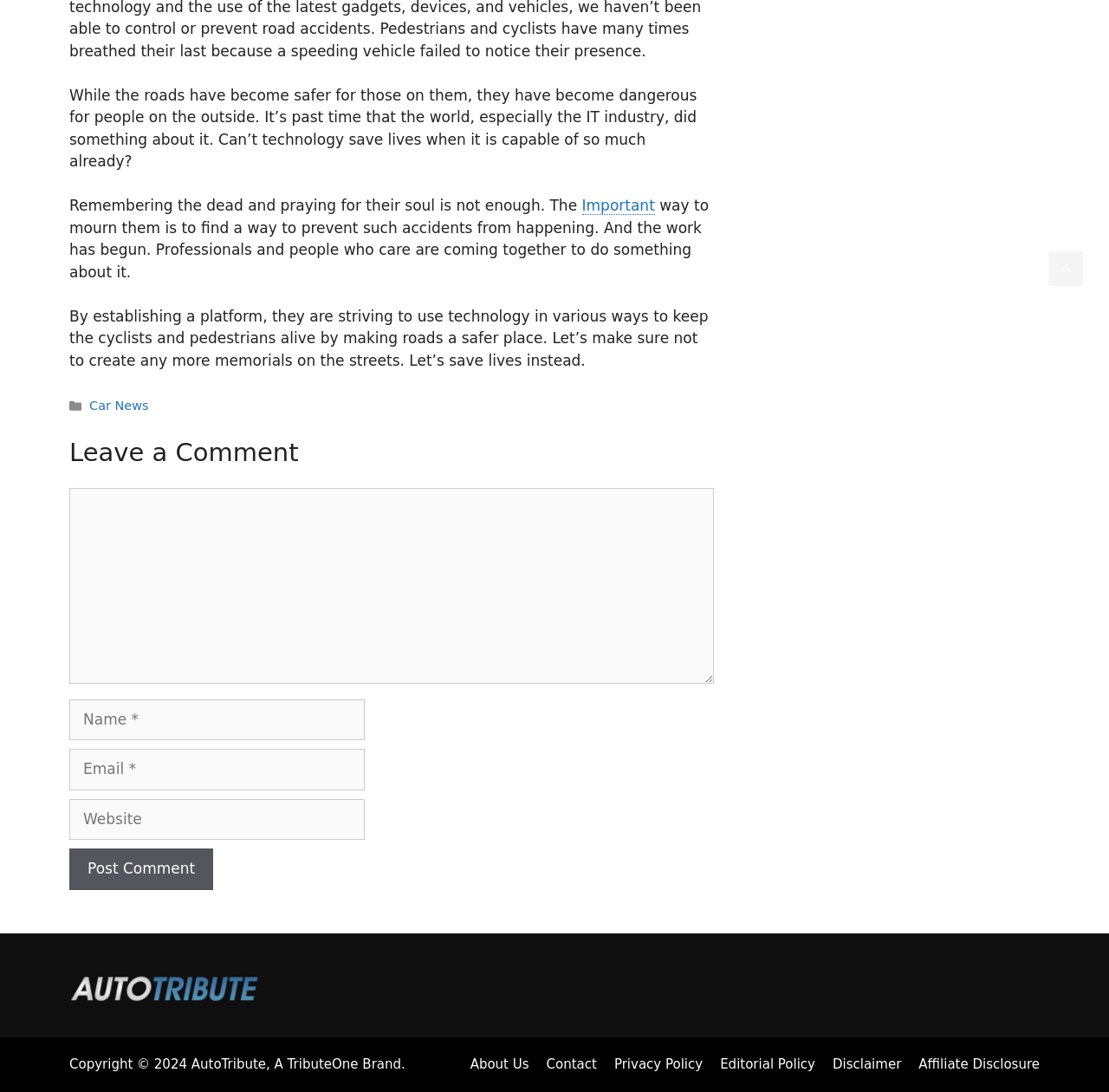Please mark the bounding box coordinates of the area that should be clicked to carry out the instruction: "Click the 'About Us' link".

[0.424, 0.968, 0.477, 0.982]